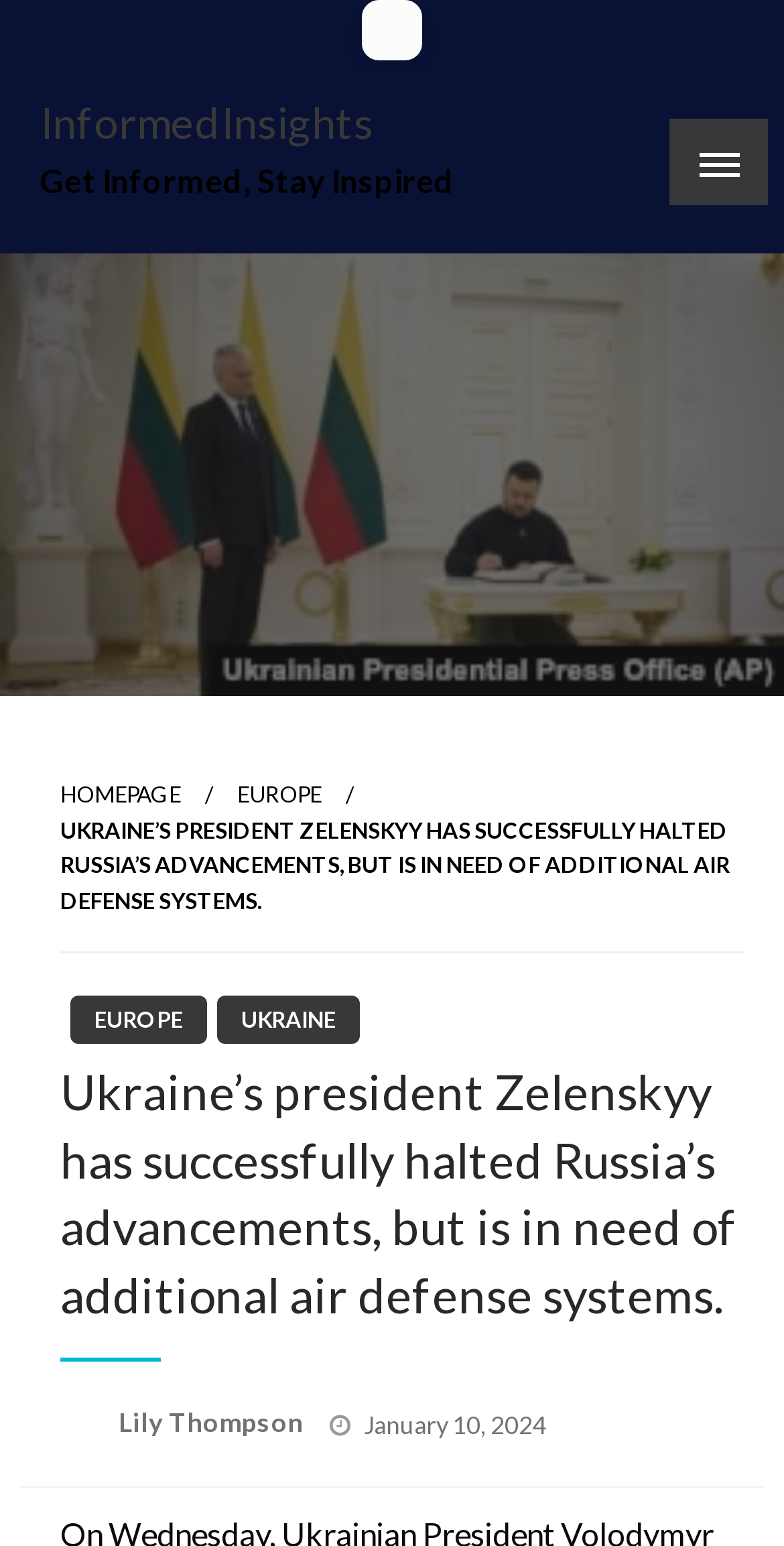Provide your answer to the question using just one word or phrase: What is the name of the president mentioned in the article?

Volodymyr Zelenskyy